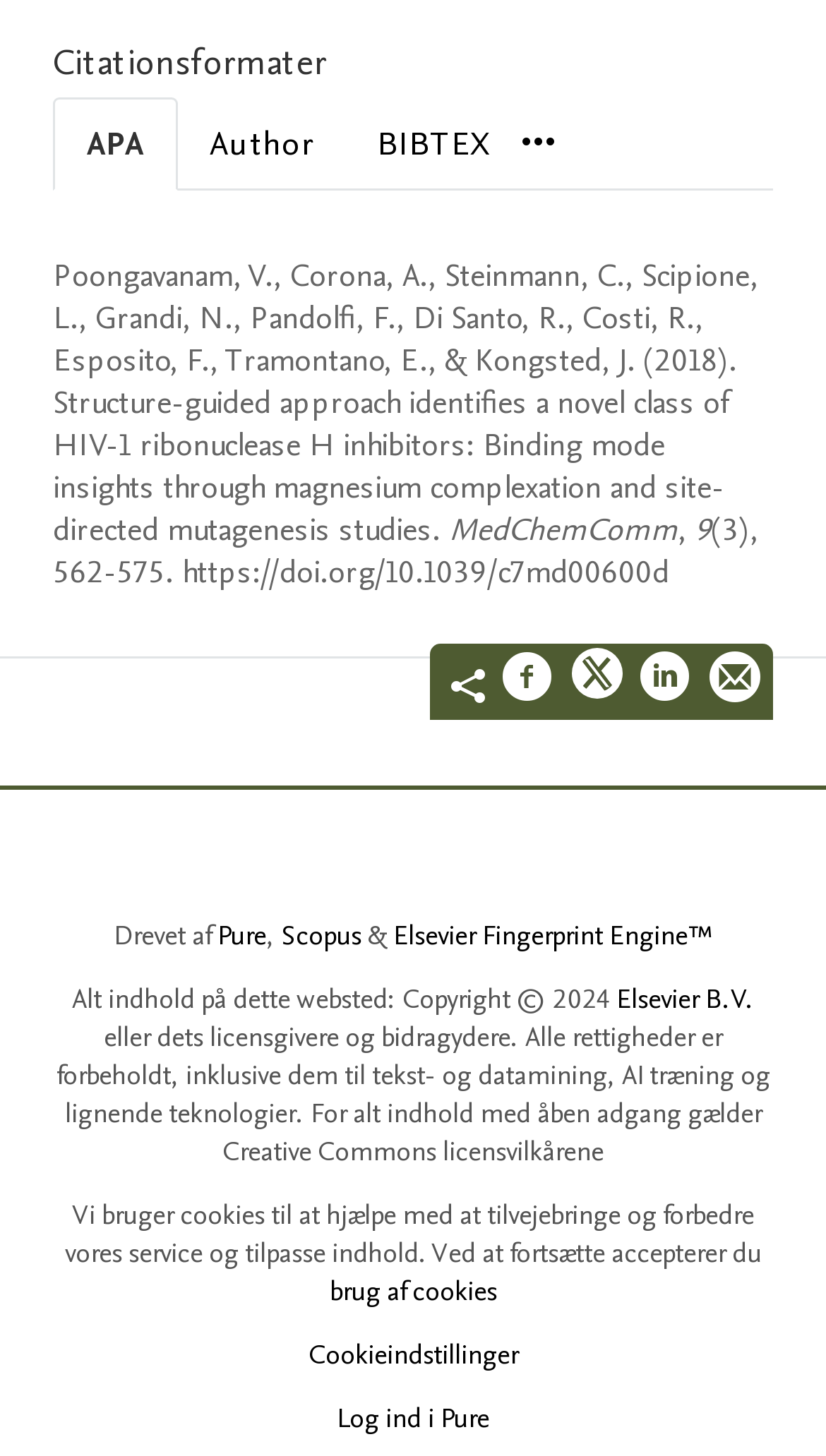Locate the bounding box coordinates of the clickable region to complete the following instruction: "Share on Facebook."

[0.608, 0.446, 0.672, 0.491]